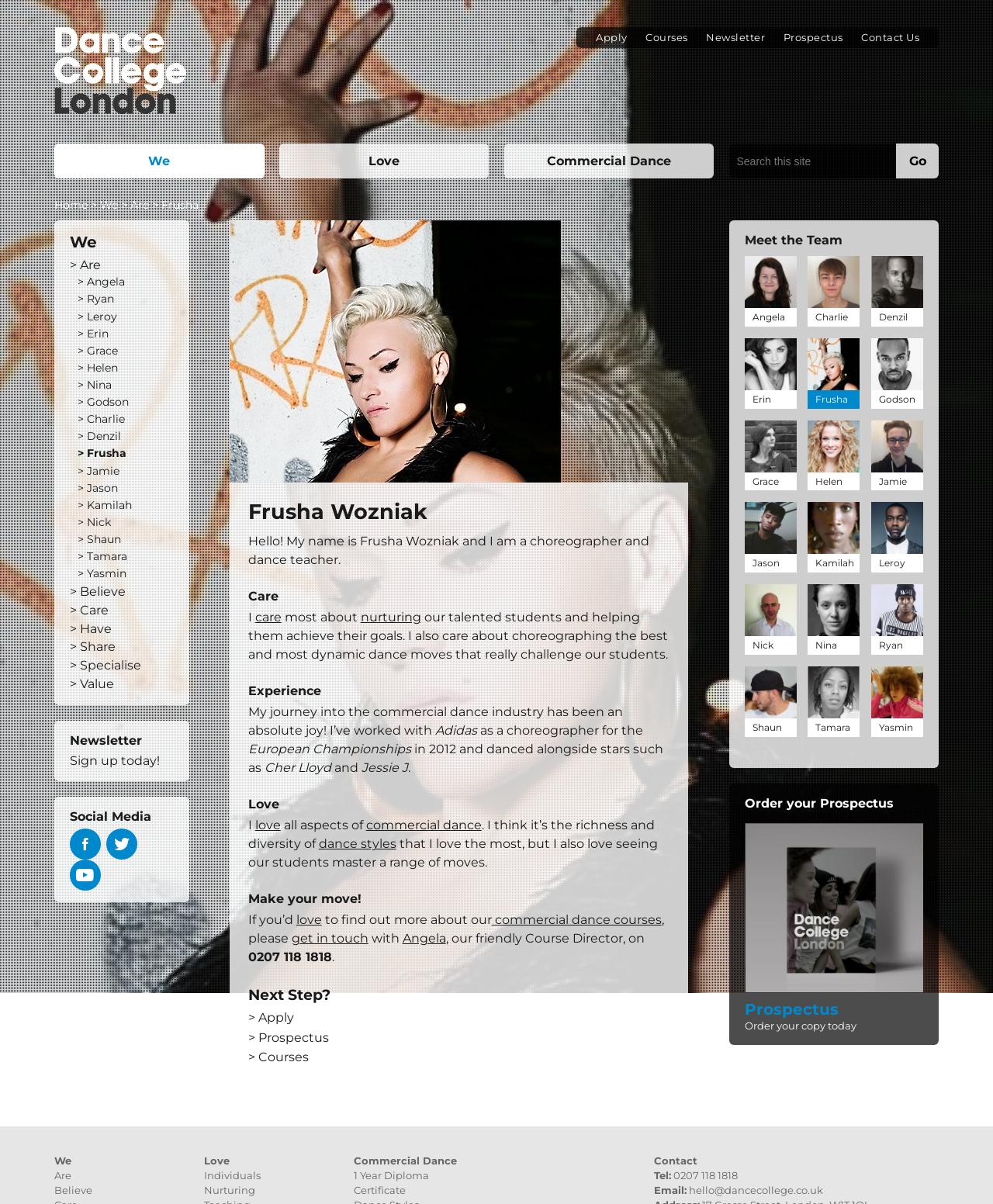Please provide the bounding box coordinates for the element that needs to be clicked to perform the instruction: "Search this site". The coordinates must consist of four float numbers between 0 and 1, formatted as [left, top, right, bottom].

[0.734, 0.119, 0.902, 0.148]